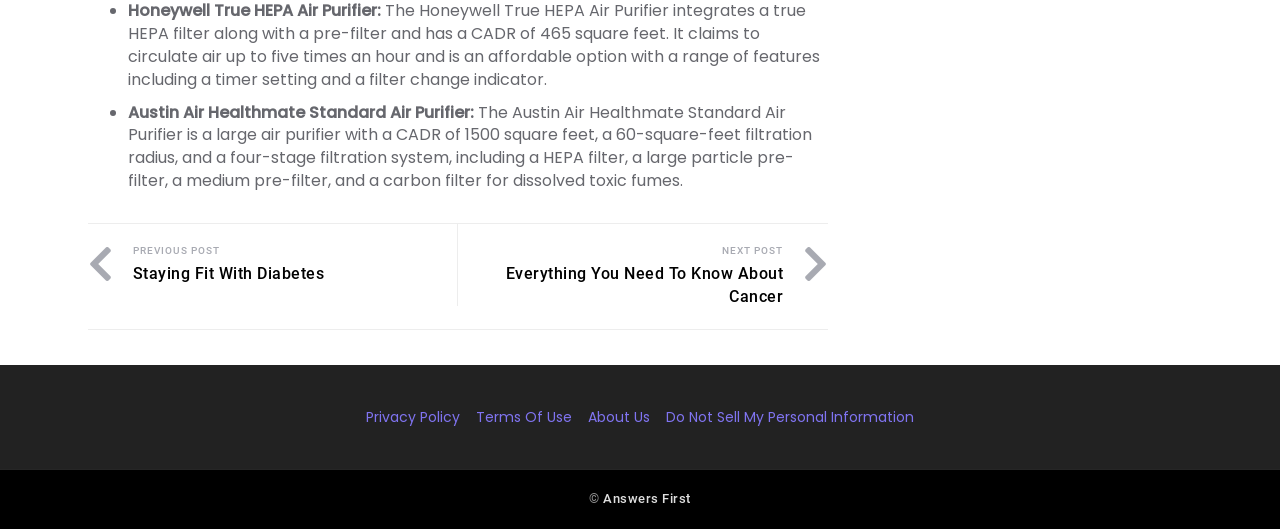Please provide a one-word or phrase answer to the question: 
What are the previous and next posts?

Staying Fit With Diabetes, Everything You Need To Know About Cancer